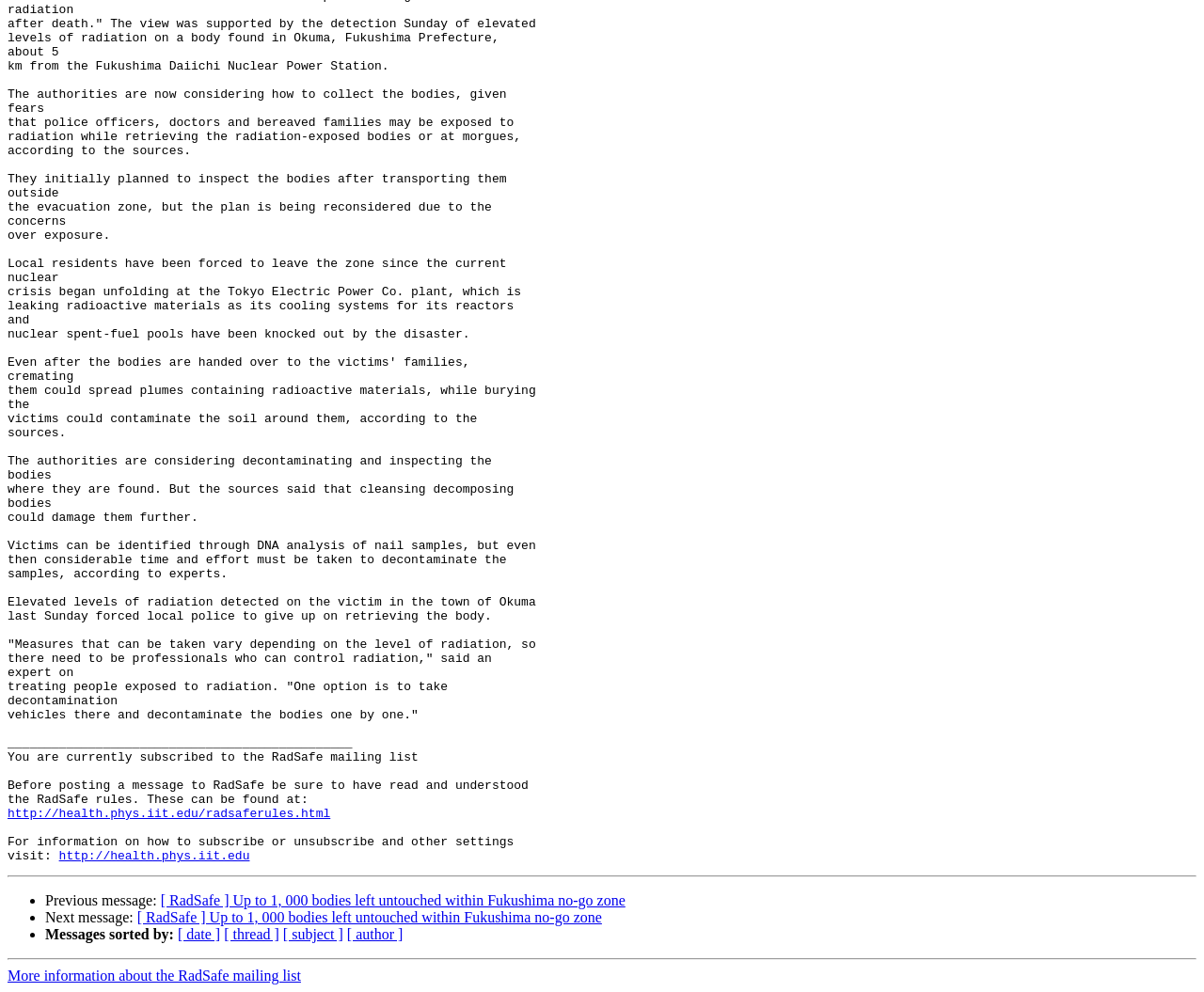Can you provide the bounding box coordinates for the element that should be clicked to implement the instruction: "Start selling on Envato Elements and GraphicRiver"?

None